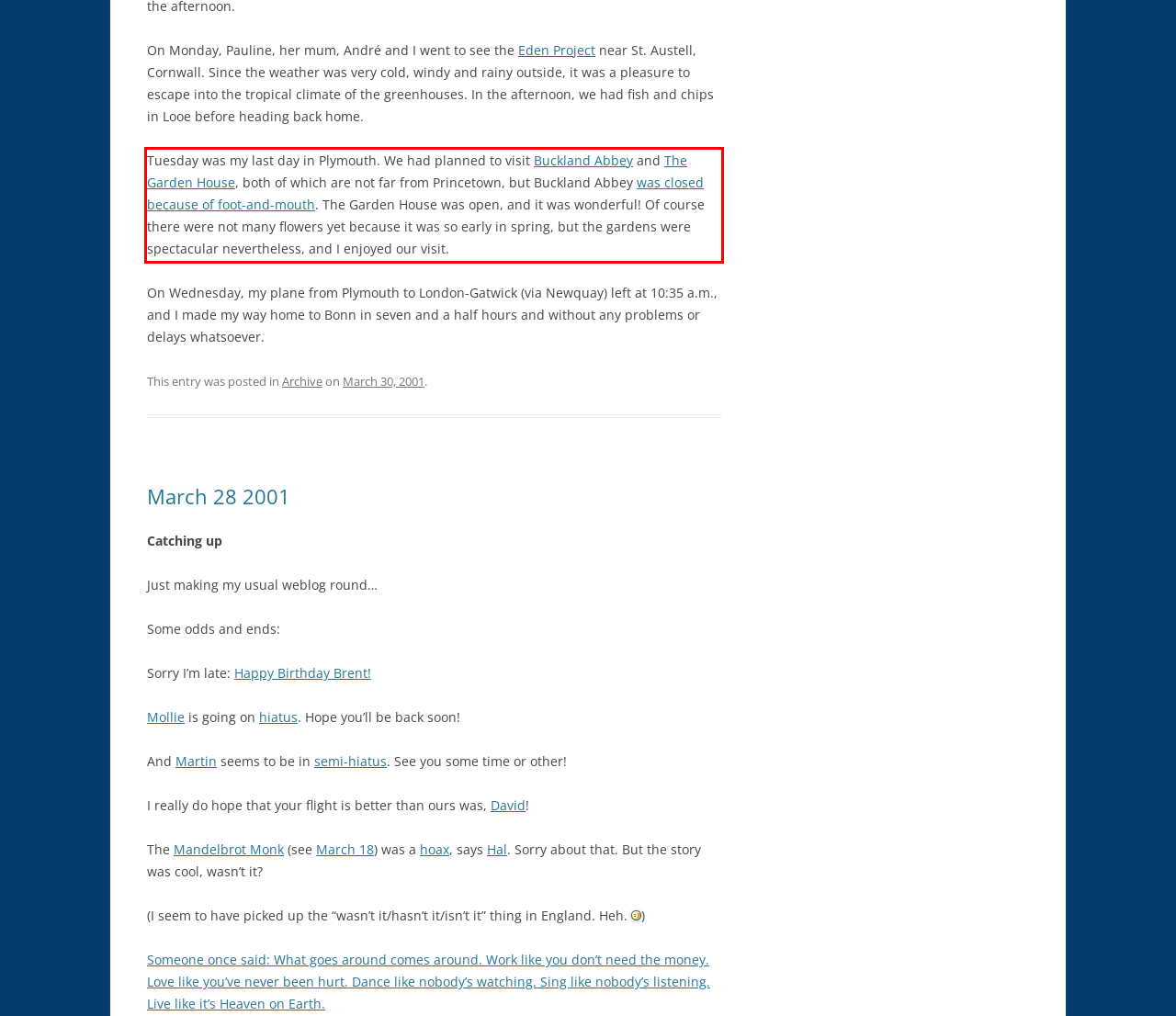Look at the screenshot of the webpage, locate the red rectangle bounding box, and generate the text content that it contains.

Tuesday was my last day in Plymouth. We had planned to visit Buckland Abbey and The Garden House, both of which are not far from Princetown, but Buckland Abbey was closed because of foot-and-mouth. The Garden House was open, and it was wonderful! Of course there were not many flowers yet because it was so early in spring, but the gardens were spectacular nevertheless, and I enjoyed our visit.